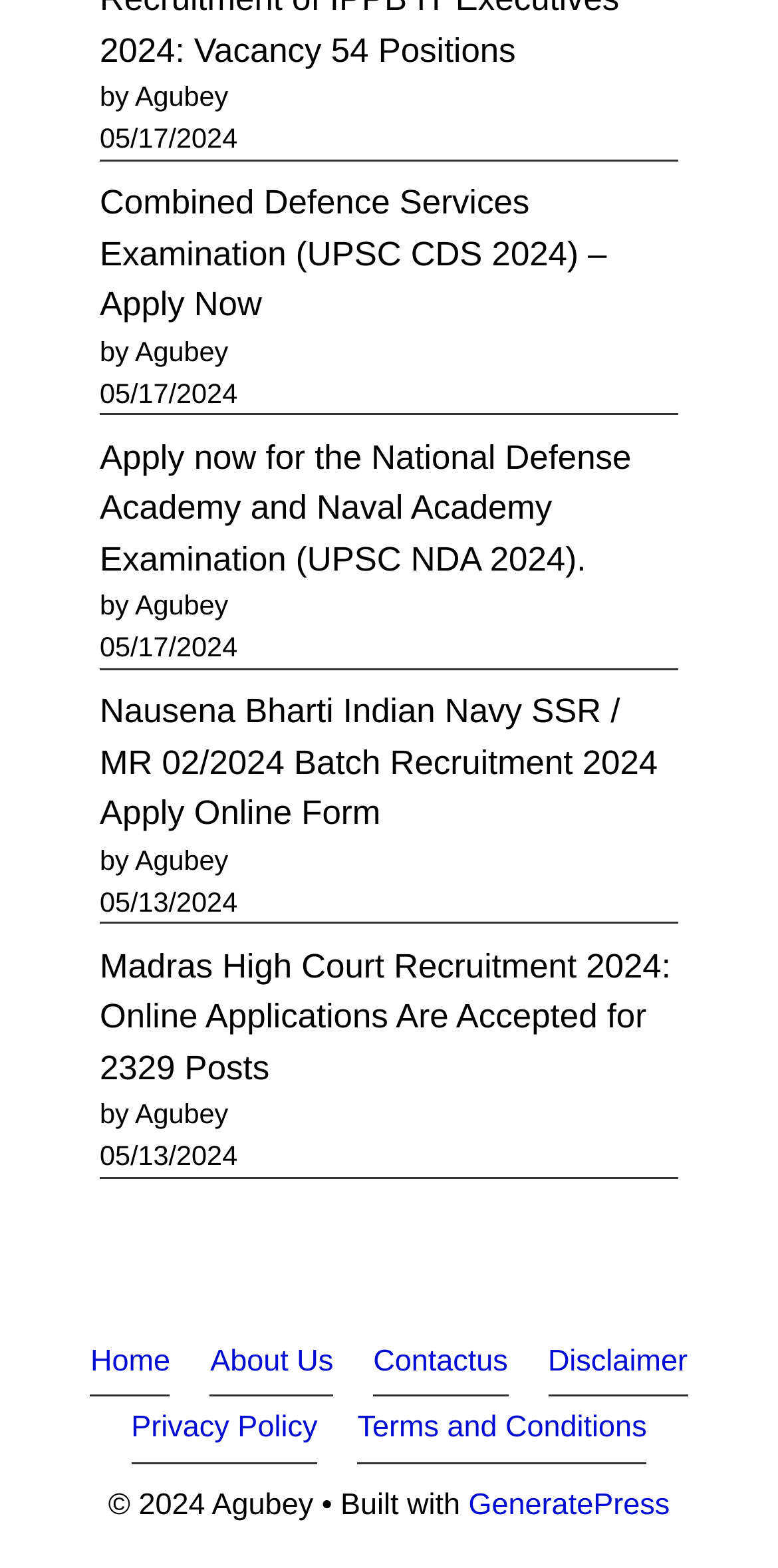Find and provide the bounding box coordinates for the UI element described with: "parent_node: Categories".

None